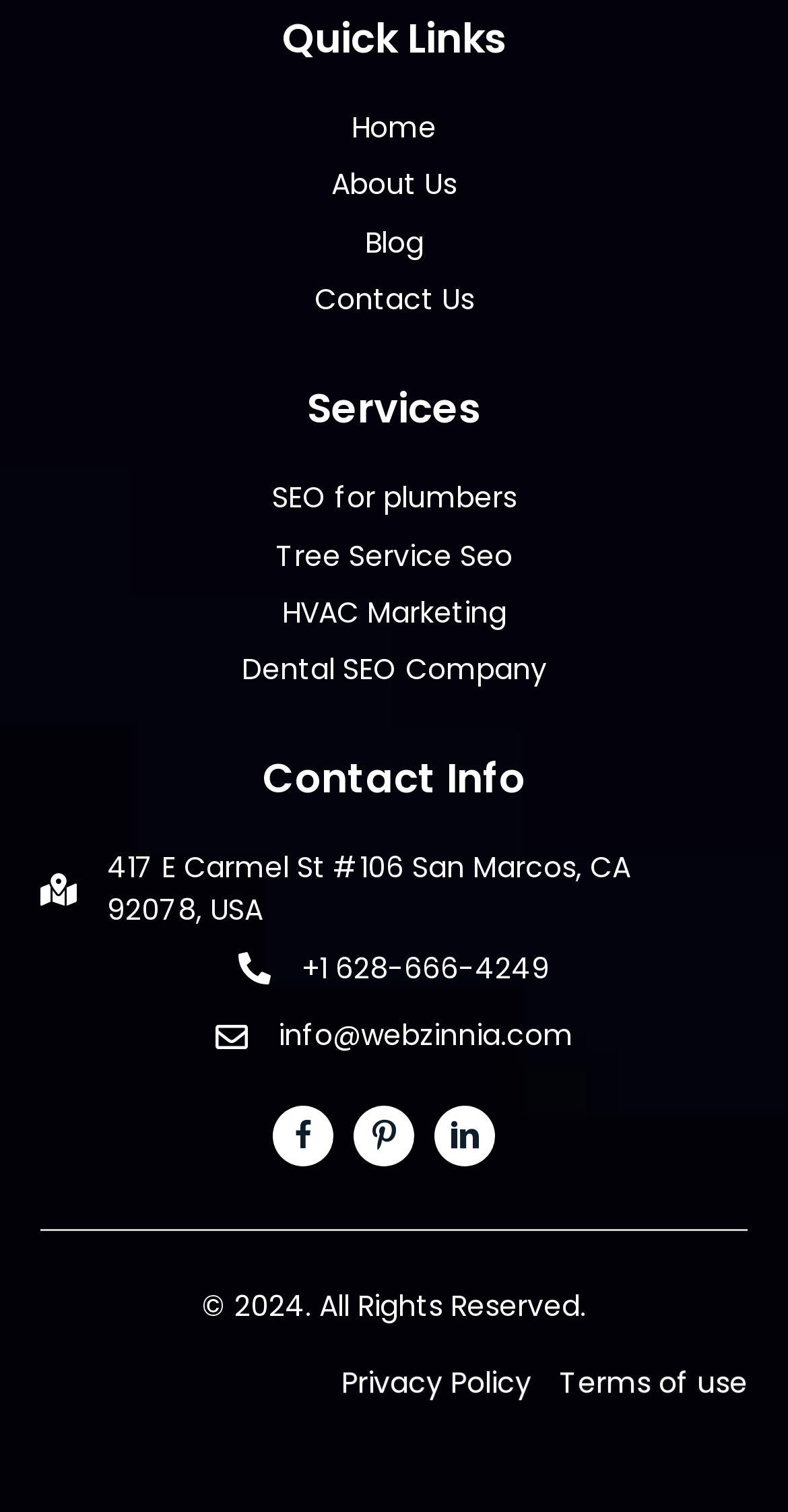Respond to the following question with a brief word or phrase:
How many headings are there on the webpage?

3